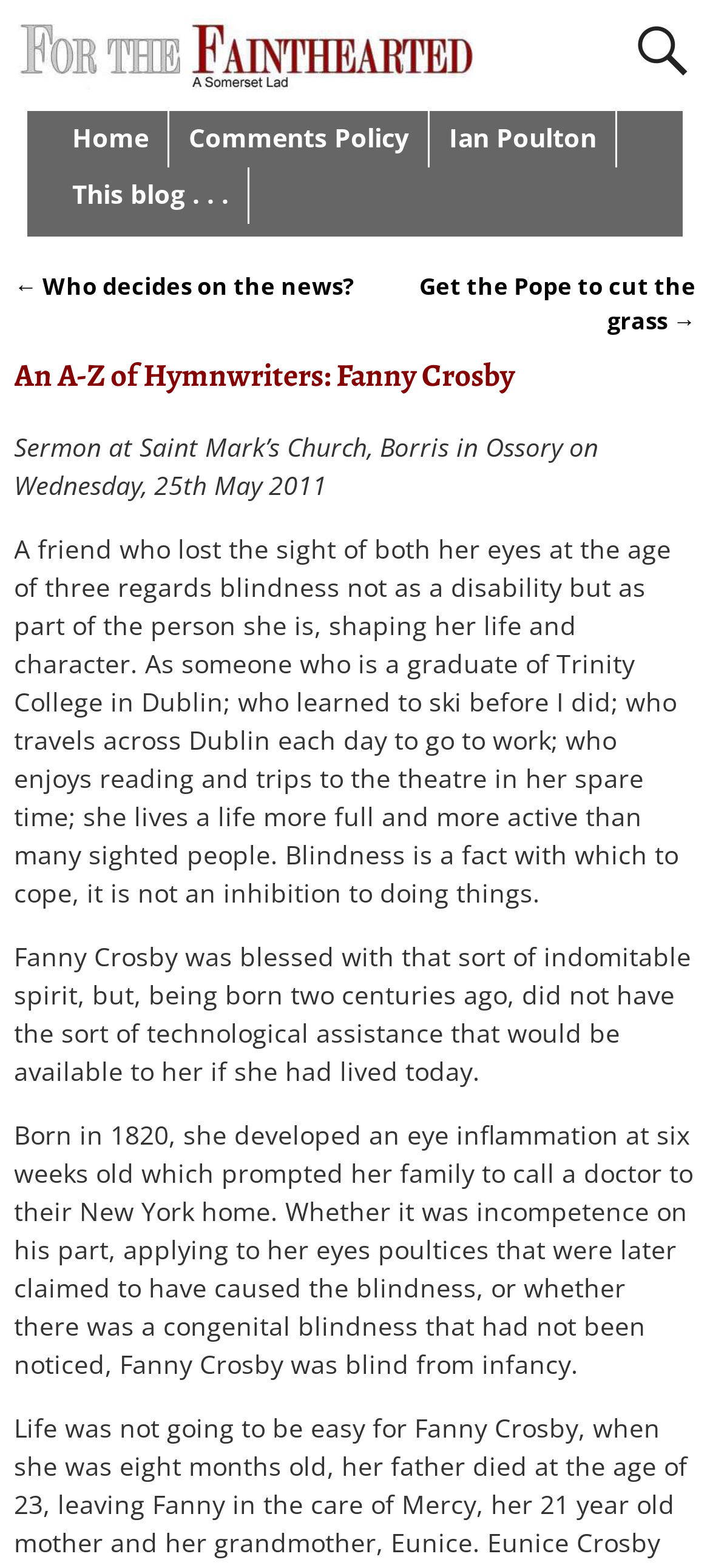Identify the bounding box for the described UI element: "name="s" placeholder="Search for:"".

[0.882, 0.009, 0.974, 0.055]